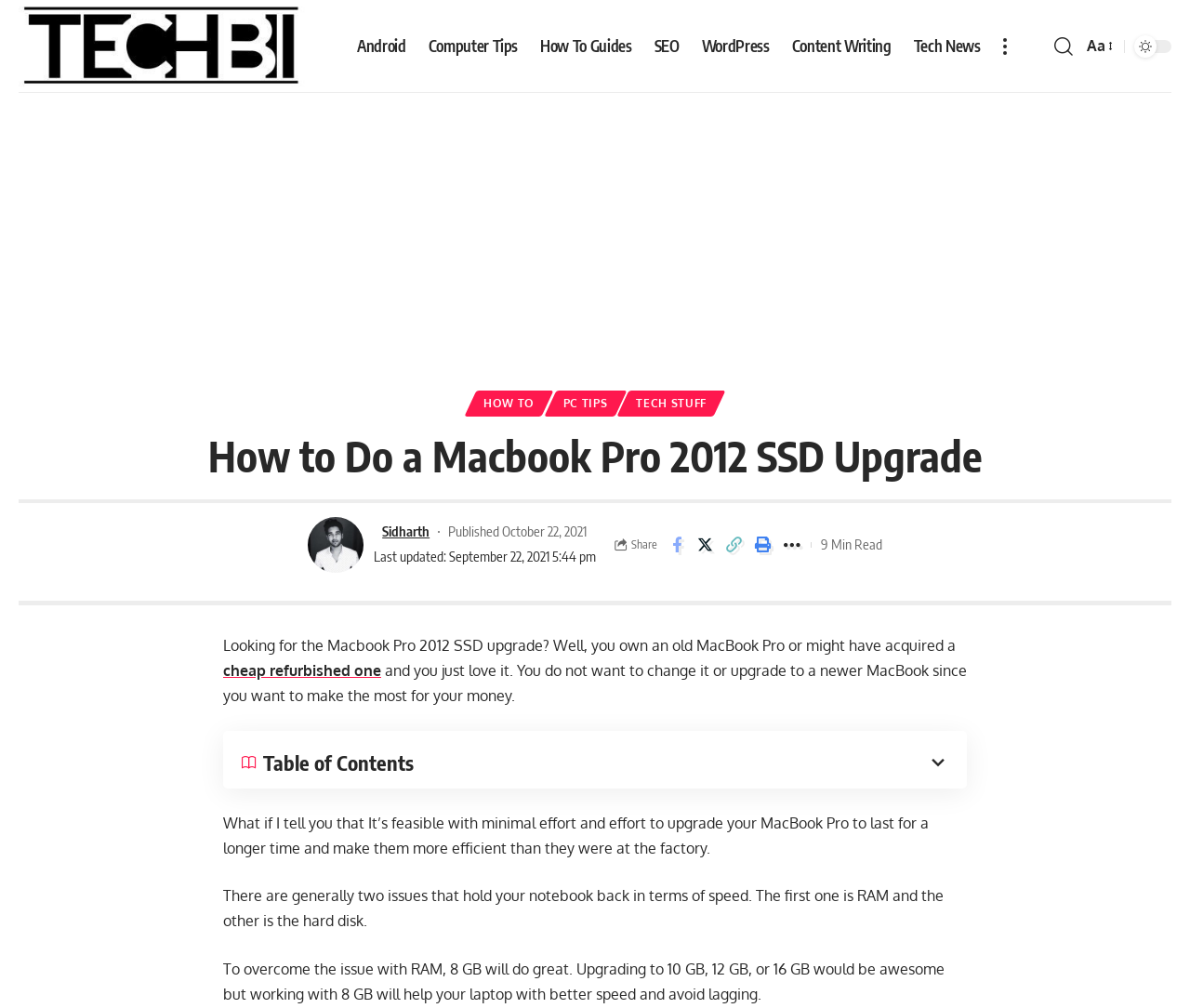Pinpoint the bounding box coordinates of the clickable area needed to execute the instruction: "Check the posts of April 2018". The coordinates should be specified as four float numbers between 0 and 1, i.e., [left, top, right, bottom].

None